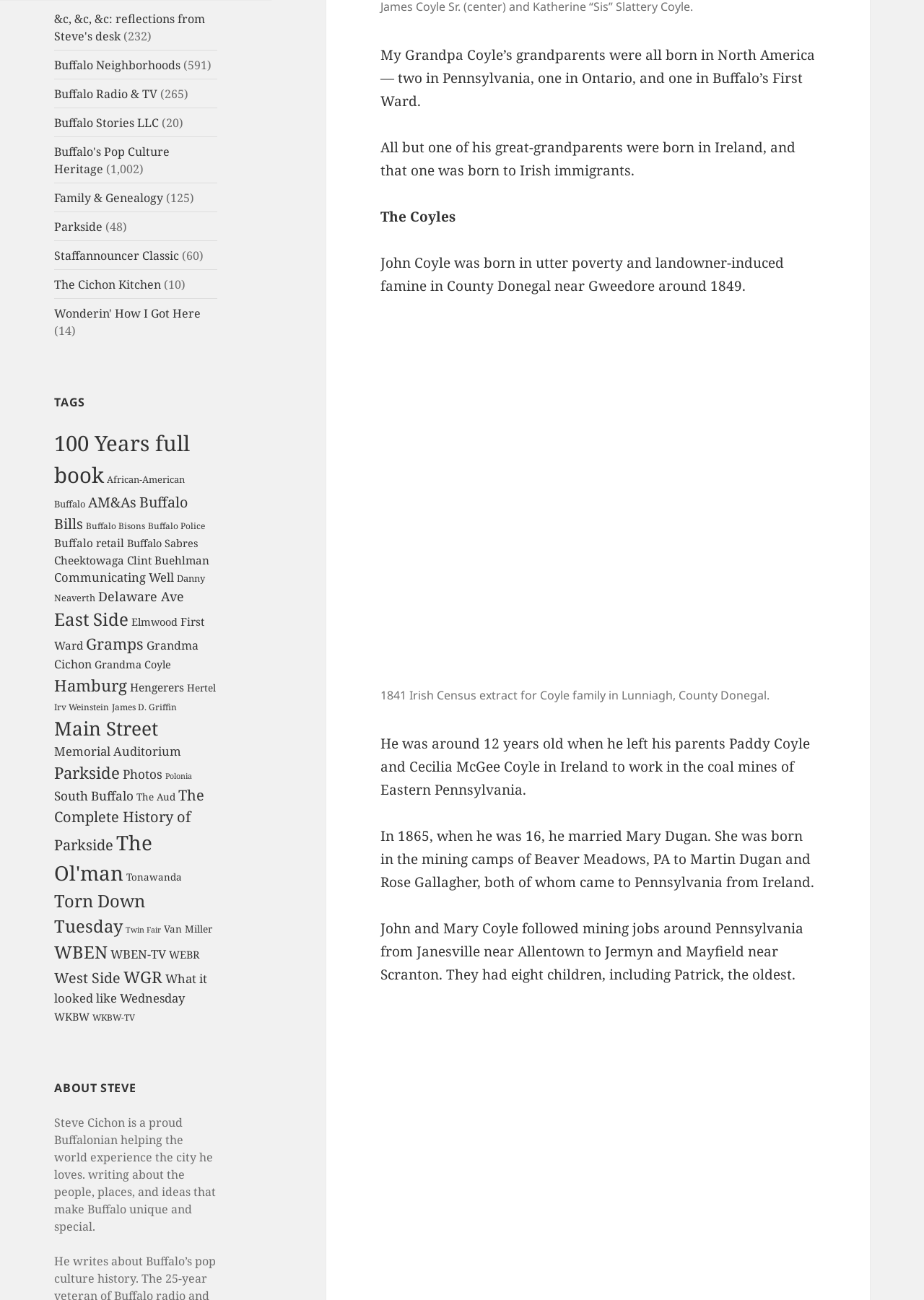Give a concise answer of one word or phrase to the question: 
What is the name of John Coyle's wife?

Mary Dugan